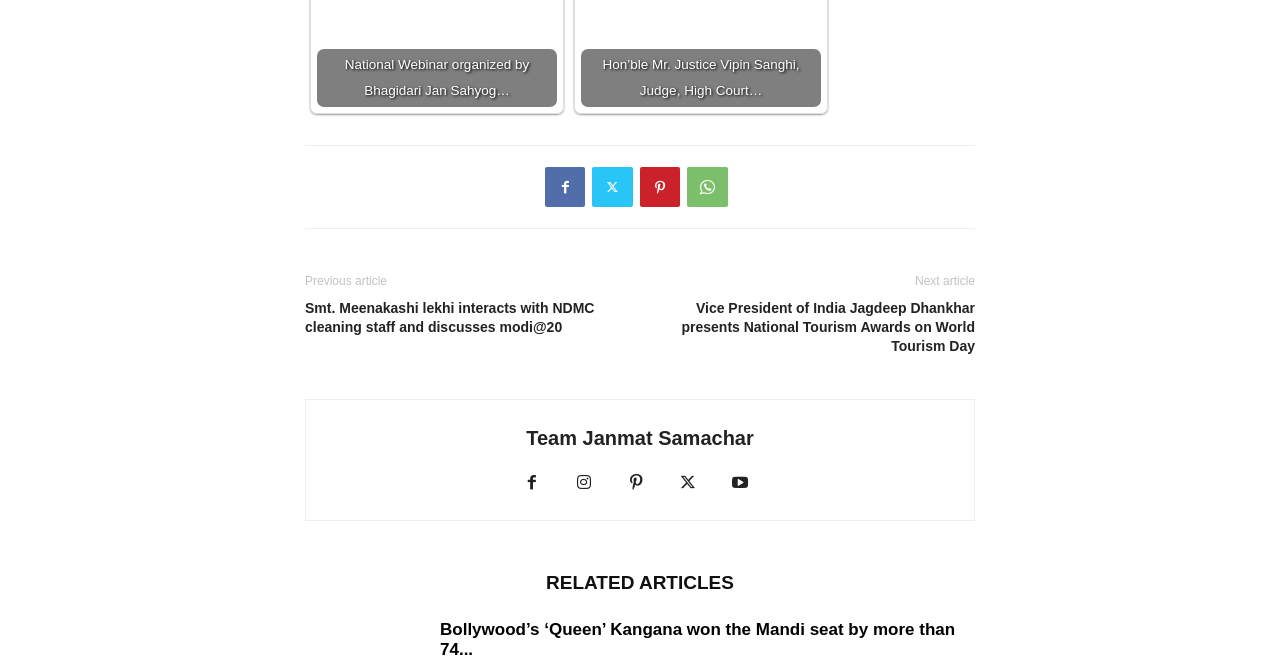Given the description of the UI element: "Instagram", predict the bounding box coordinates in the form of [left, top, right, bottom], with each value being a float between 0 and 1.

[0.441, 0.719, 0.472, 0.744]